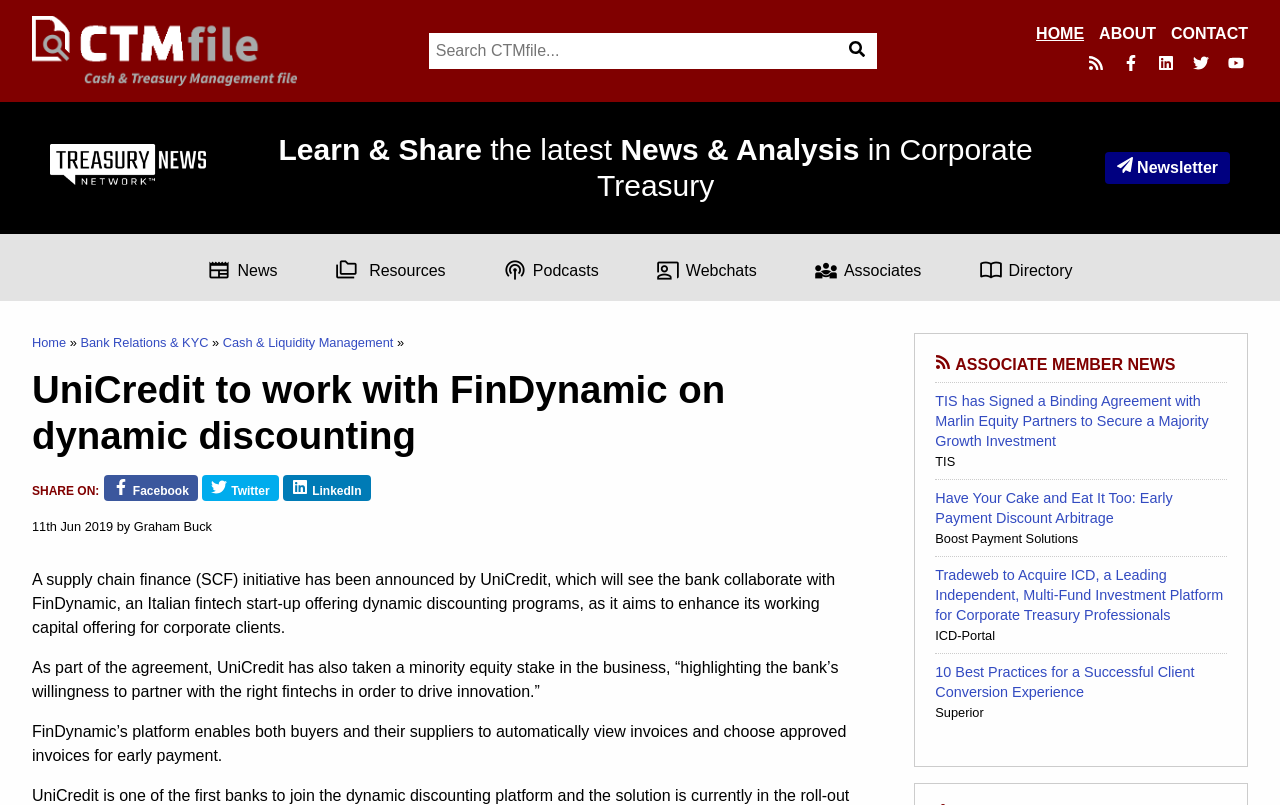Could you highlight the region that needs to be clicked to execute the instruction: "Share on Facebook"?

[0.081, 0.59, 0.155, 0.622]